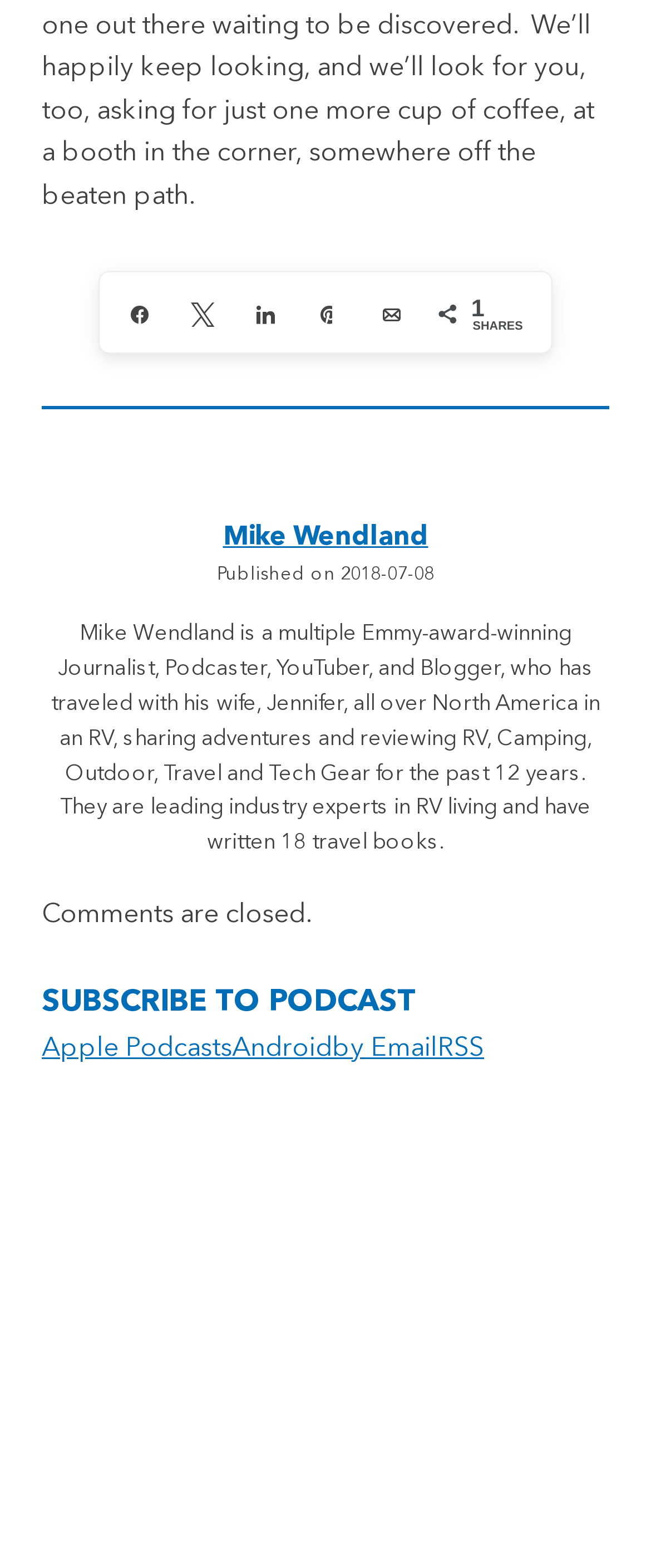What is the status of comments on the webpage?
Please utilize the information in the image to give a detailed response to the question.

The webpage explicitly states 'Comments are closed', which indicates that users are not allowed to post comments on the webpage.